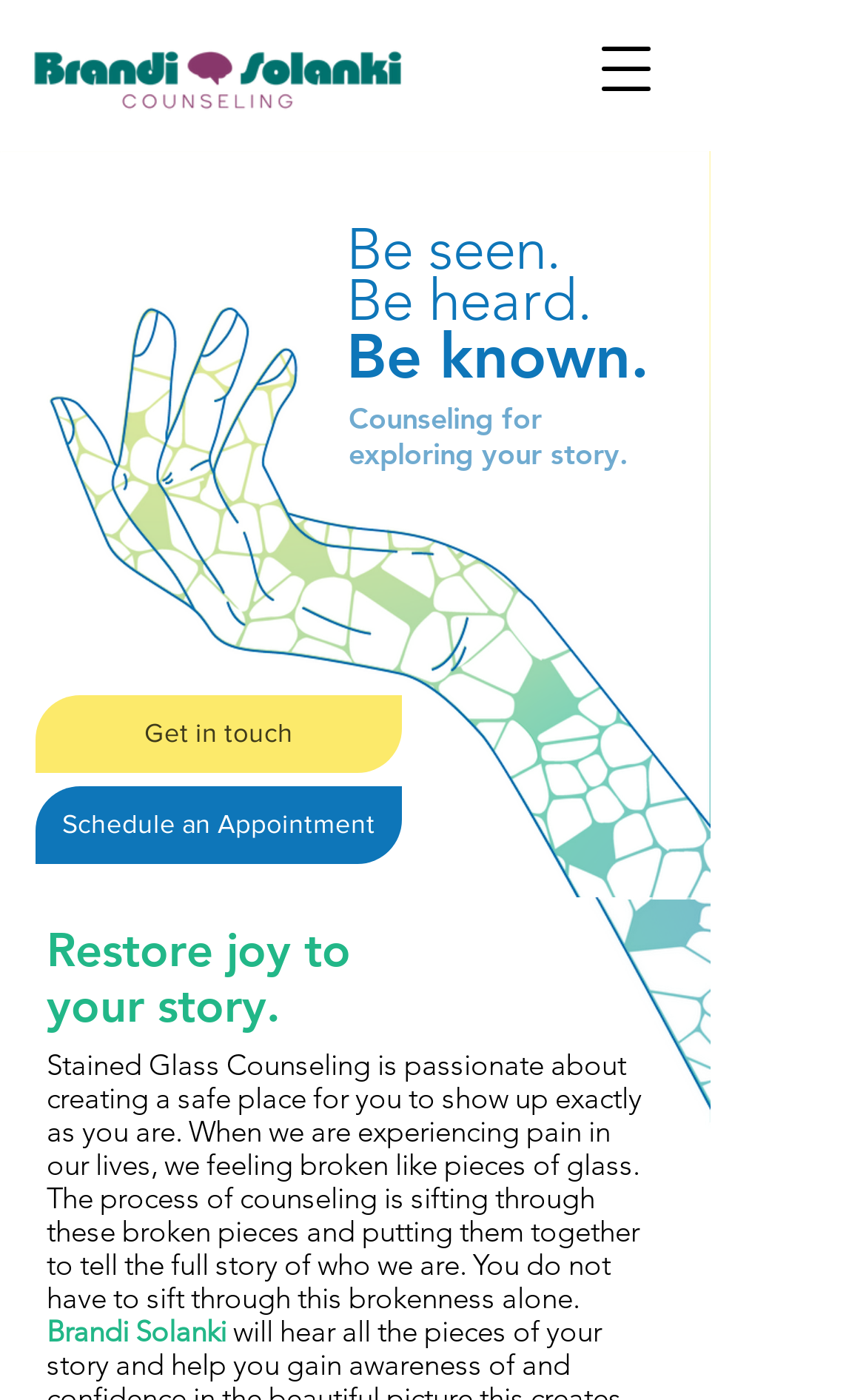How many links are there in the hero section?
We need a detailed and meticulous answer to the question.

The hero section is the section with the background image and the headings 'Be seen.', 'Be heard.', and 'Be known.'. There are three links in this section: 'Get in touch', 'Schedule an Appointment', and 'Brandi Solanki'.